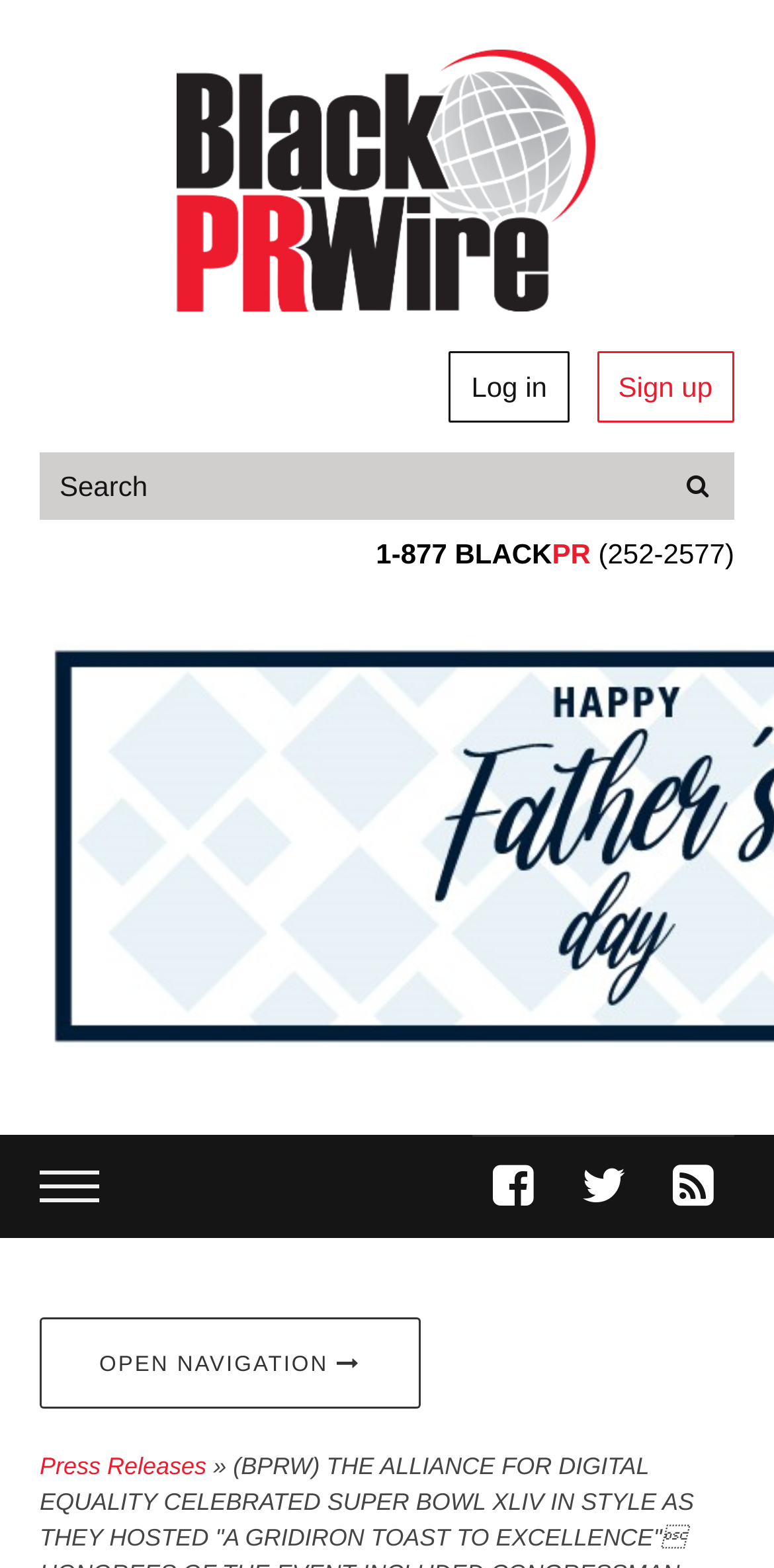Please give the bounding box coordinates of the area that should be clicked to fulfill the following instruction: "open RSS feed". The coordinates should be in the format of four float numbers from 0 to 1, i.e., [left, top, right, bottom].

[0.844, 0.725, 0.949, 0.79]